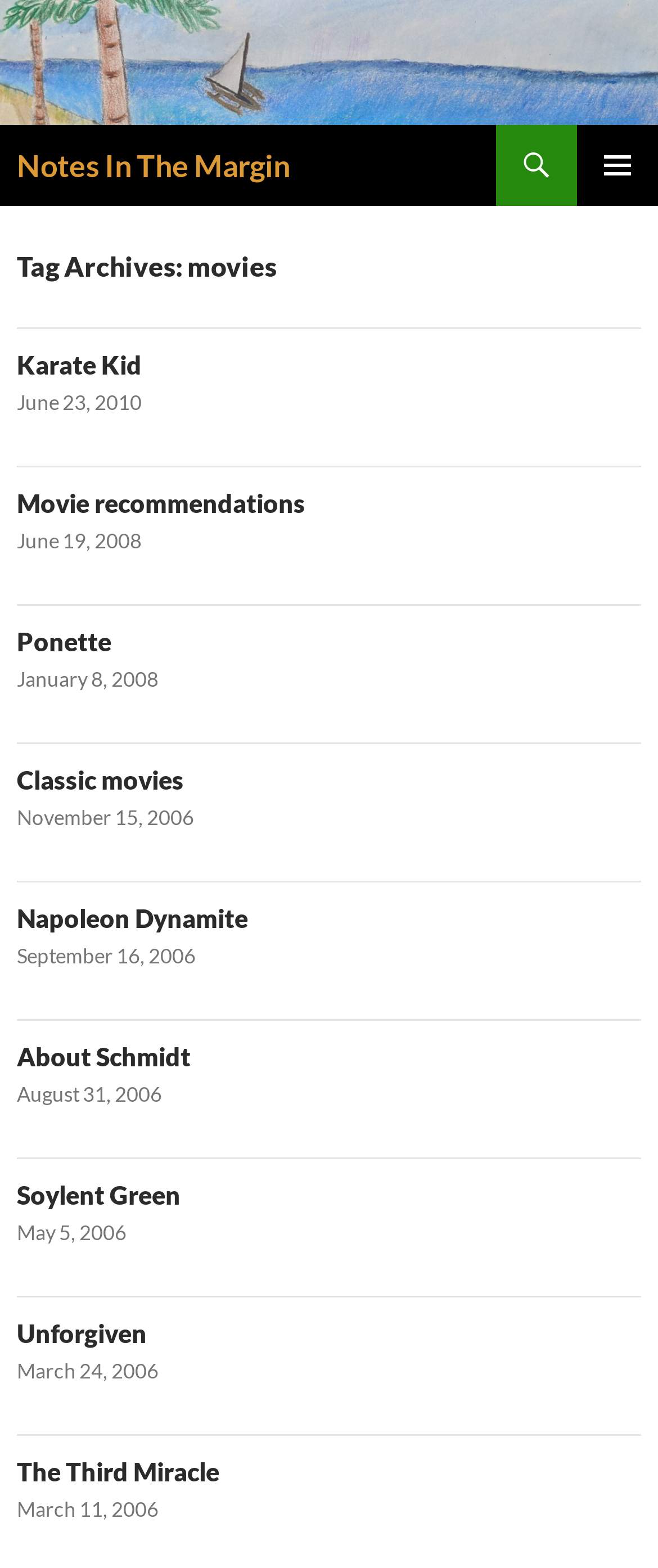Specify the bounding box coordinates for the region that must be clicked to perform the given instruction: "read the 'Karate Kid' article".

[0.026, 0.223, 0.974, 0.242]